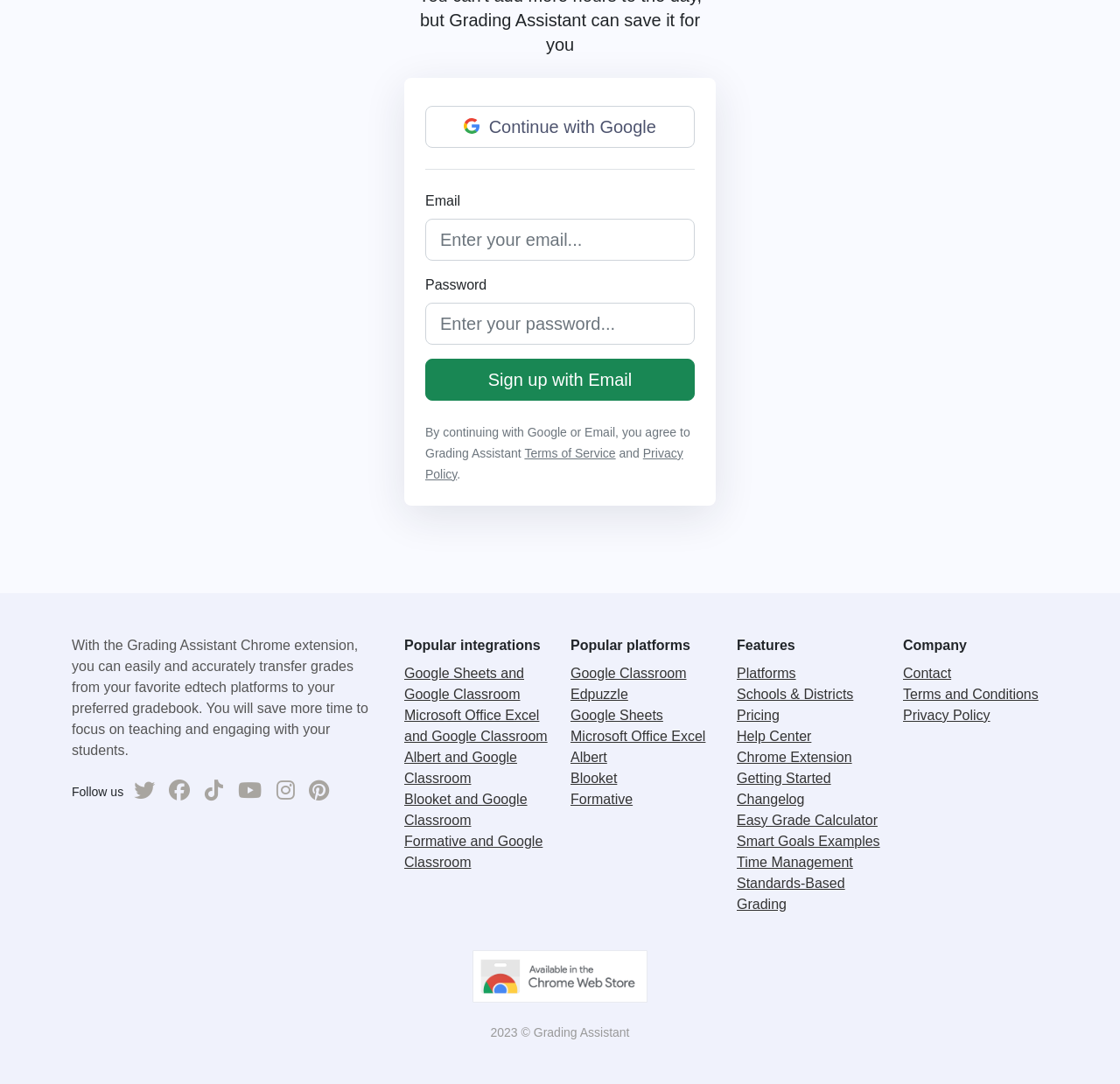How can users get started with Grading Assistant?
Examine the screenshot and reply with a single word or phrase.

Through the Help Center